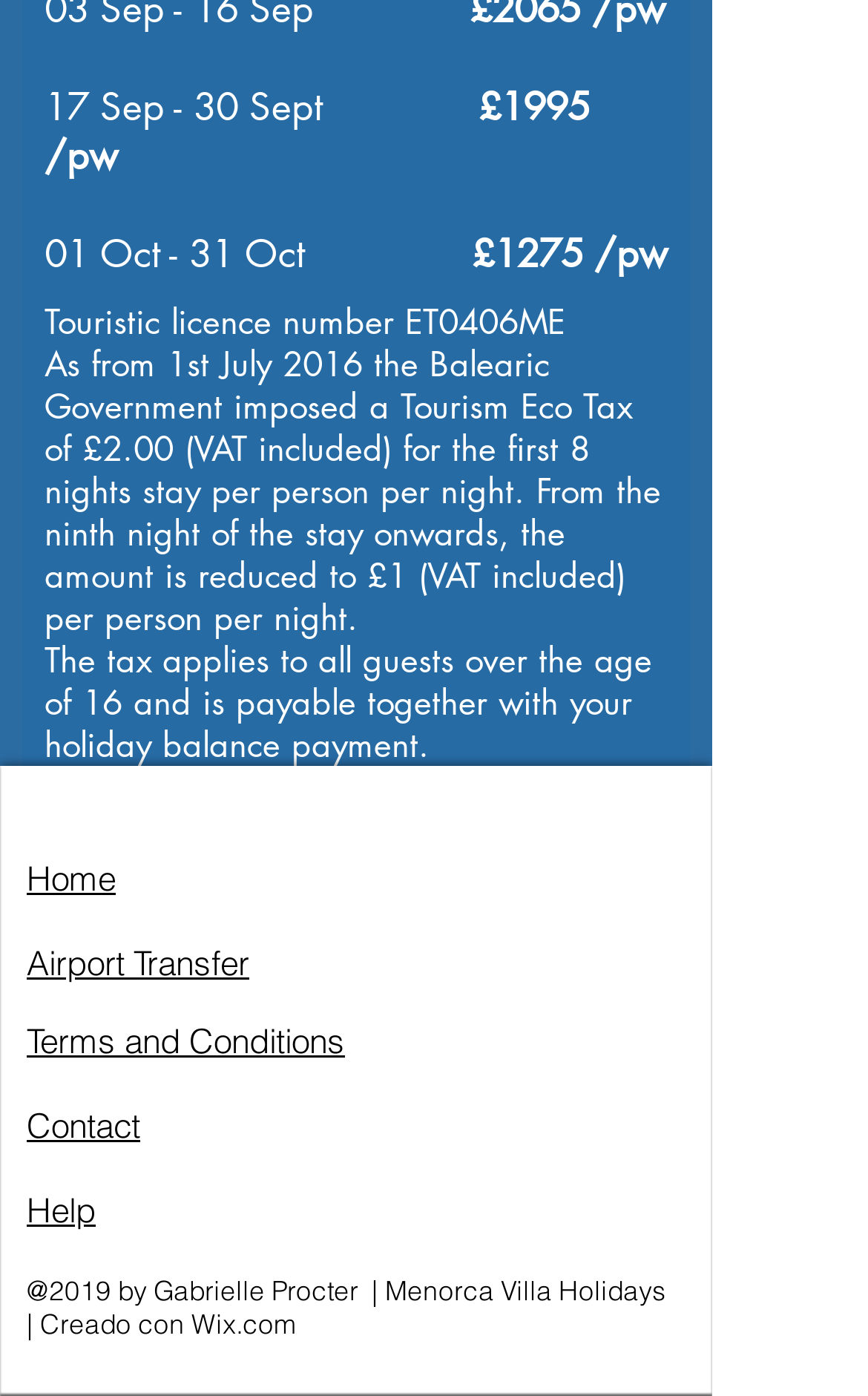Please find the bounding box coordinates of the element that must be clicked to perform the given instruction: "Get help". The coordinates should be four float numbers from 0 to 1, i.e., [left, top, right, bottom].

[0.031, 0.852, 0.11, 0.882]